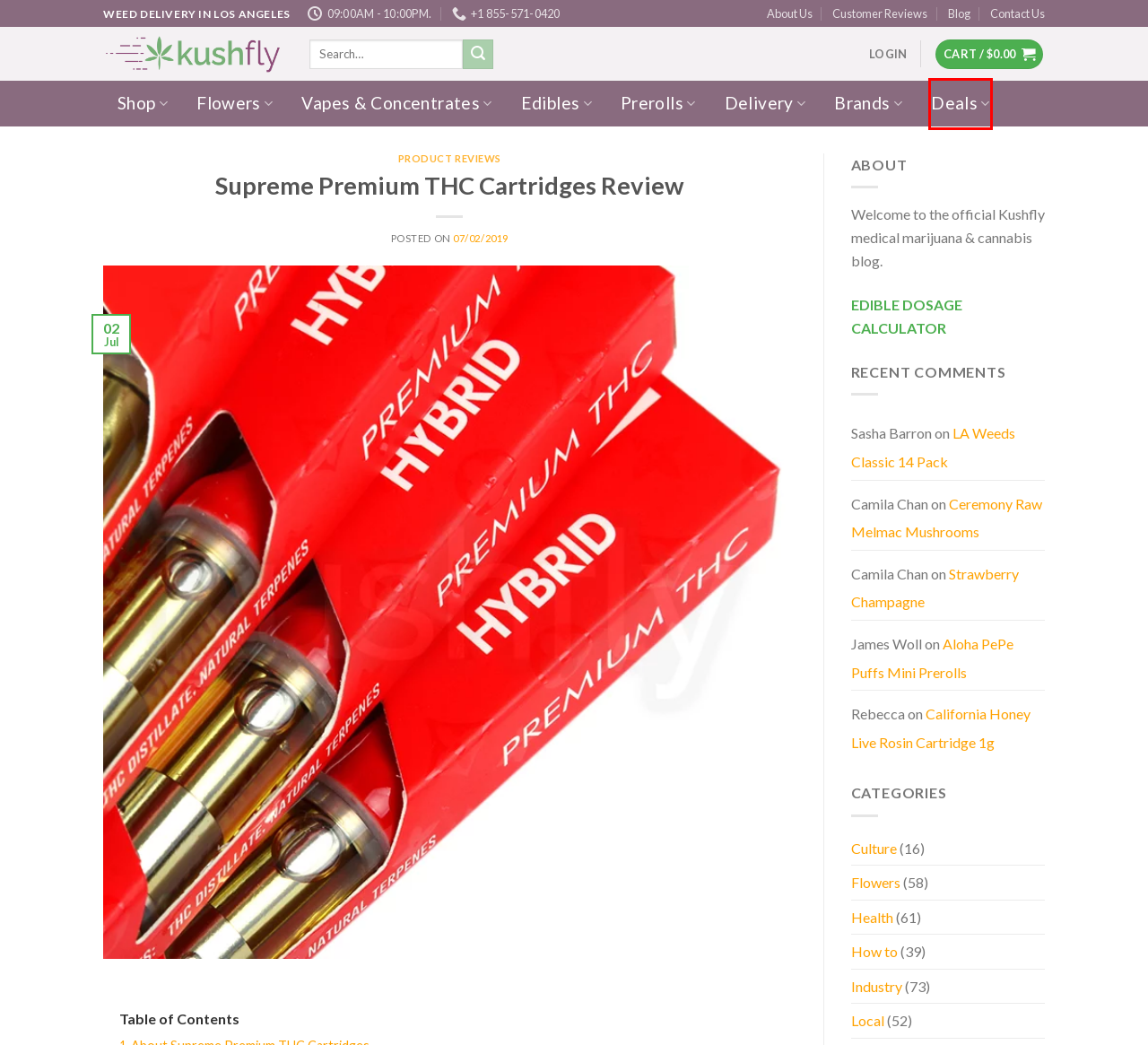Look at the screenshot of the webpage and find the element within the red bounding box. Choose the webpage description that best fits the new webpage that will appear after clicking the element. Here are the candidates:
A. Flowers Archives | Kushfly
B. Best Weed Deals | Kushfly Coupon Code
C. Industry Archives | Kushfly
D. Kushfly Marijuana & Cannabis Blog
E. Aloha PePe Puffs Mini Prerolls .5G | Buy Online
F. Product Reviews Archives | Kushfly
G. Cart | Kushfly
H. Ceremony Raw Melmac Mushrooms Delivery in Los Angeles

B